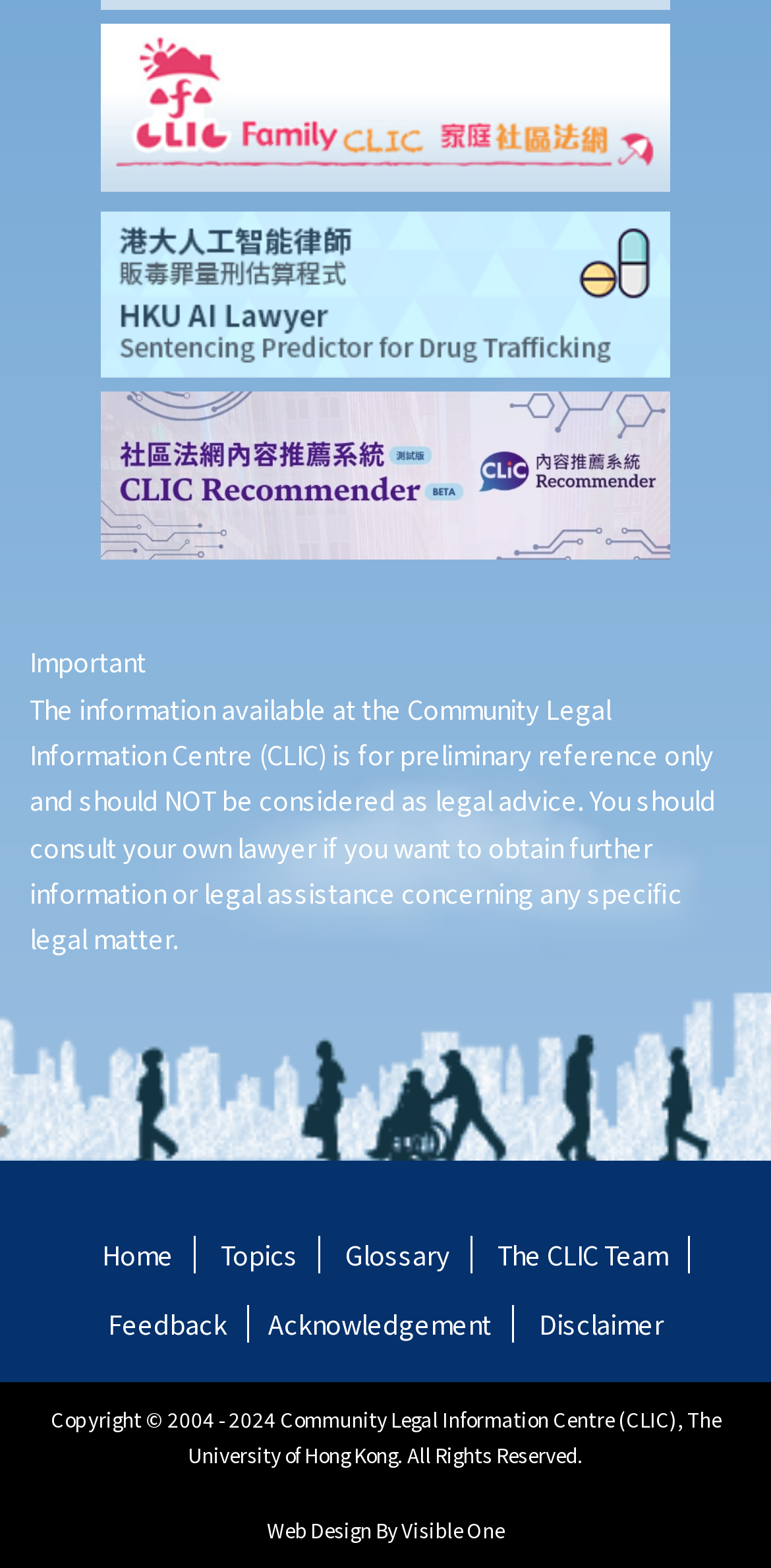Is there an image on the webpage?
From the image, respond with a single word or phrase.

Yes